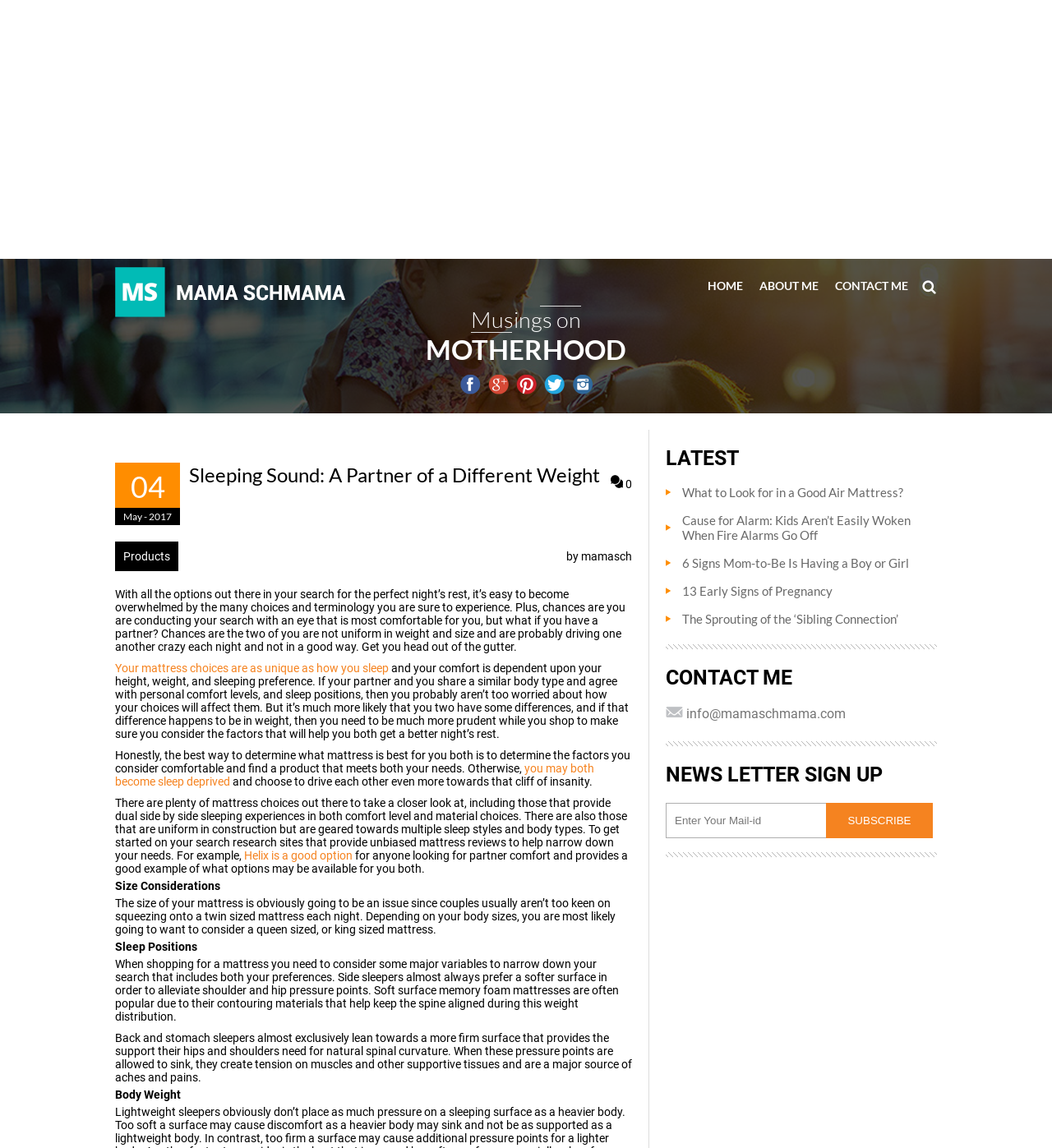Please identify the bounding box coordinates of the area I need to click to accomplish the following instruction: "Search for something".

[0.873, 0.243, 0.891, 0.273]